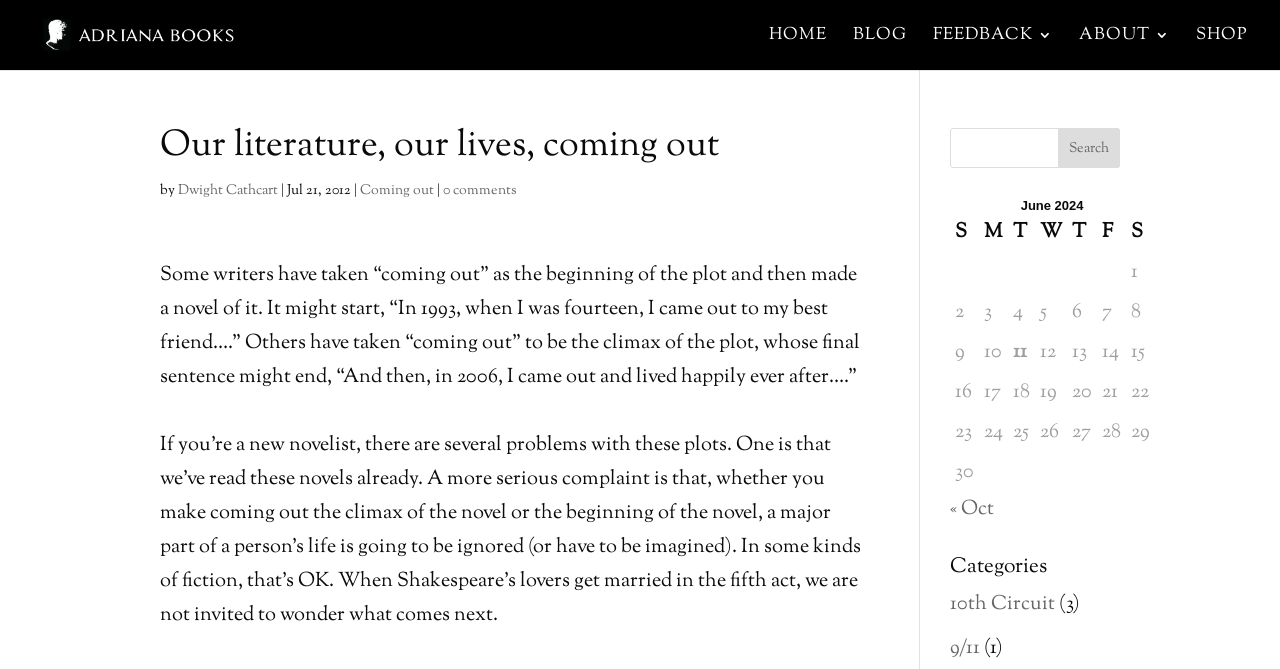Predict the bounding box coordinates of the UI element that matches this description: "alt="Dwight Cathcart & Adriana Books"". The coordinates should be in the format [left, top, right, bottom] with each value between 0 and 1.

[0.027, 0.031, 0.308, 0.074]